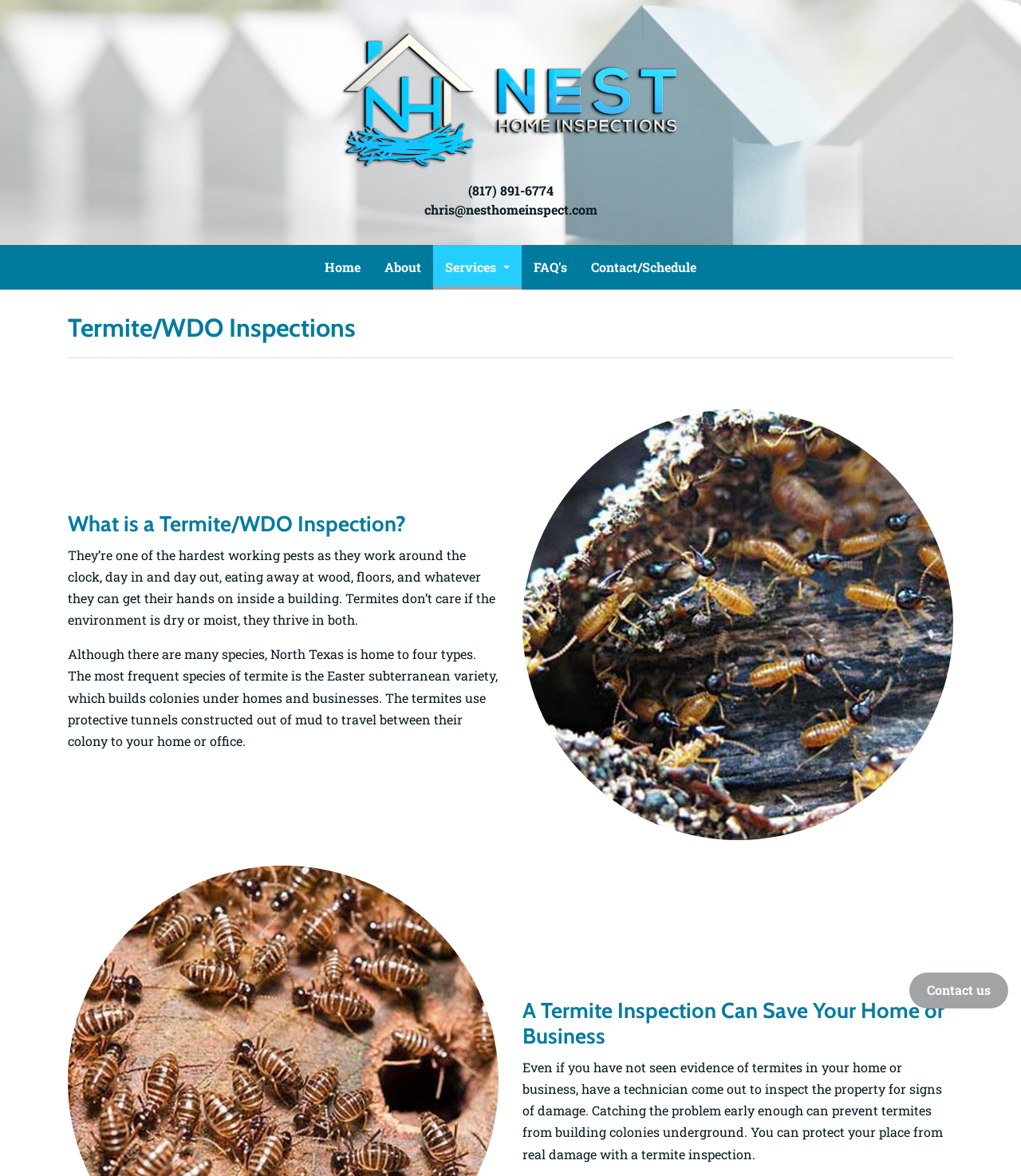What is the benefit of having a technician inspect the property? Analyze the screenshot and reply with just one word or a short phrase.

Catching the problem early